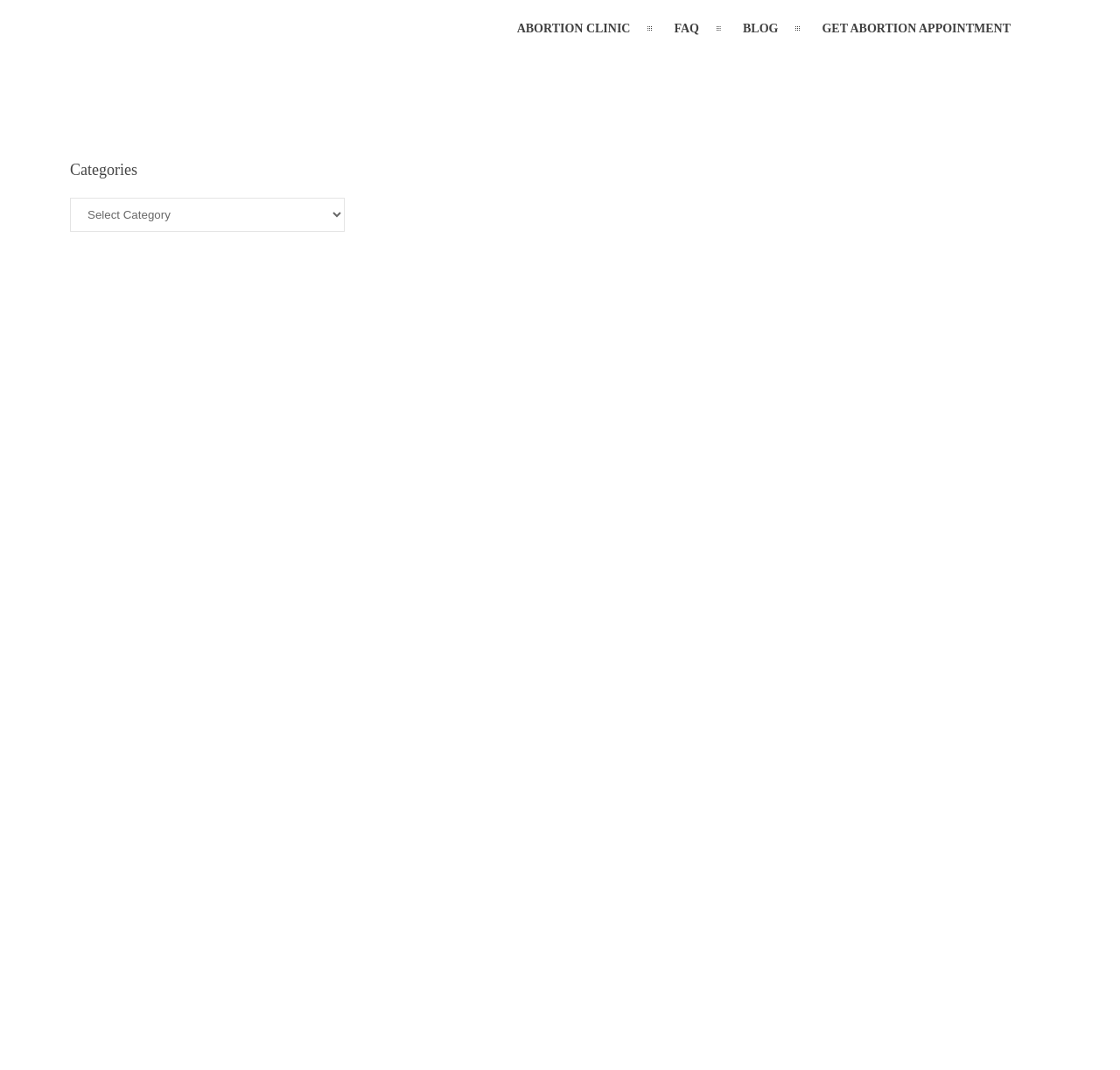Please determine the bounding box coordinates, formatted as (top-left x, top-left y, bottom-right x, bottom-right y), with all values as floating point numbers between 0 and 1. Identify the bounding box of the region described as: value="Search"

[0.28, 0.061, 0.3, 0.076]